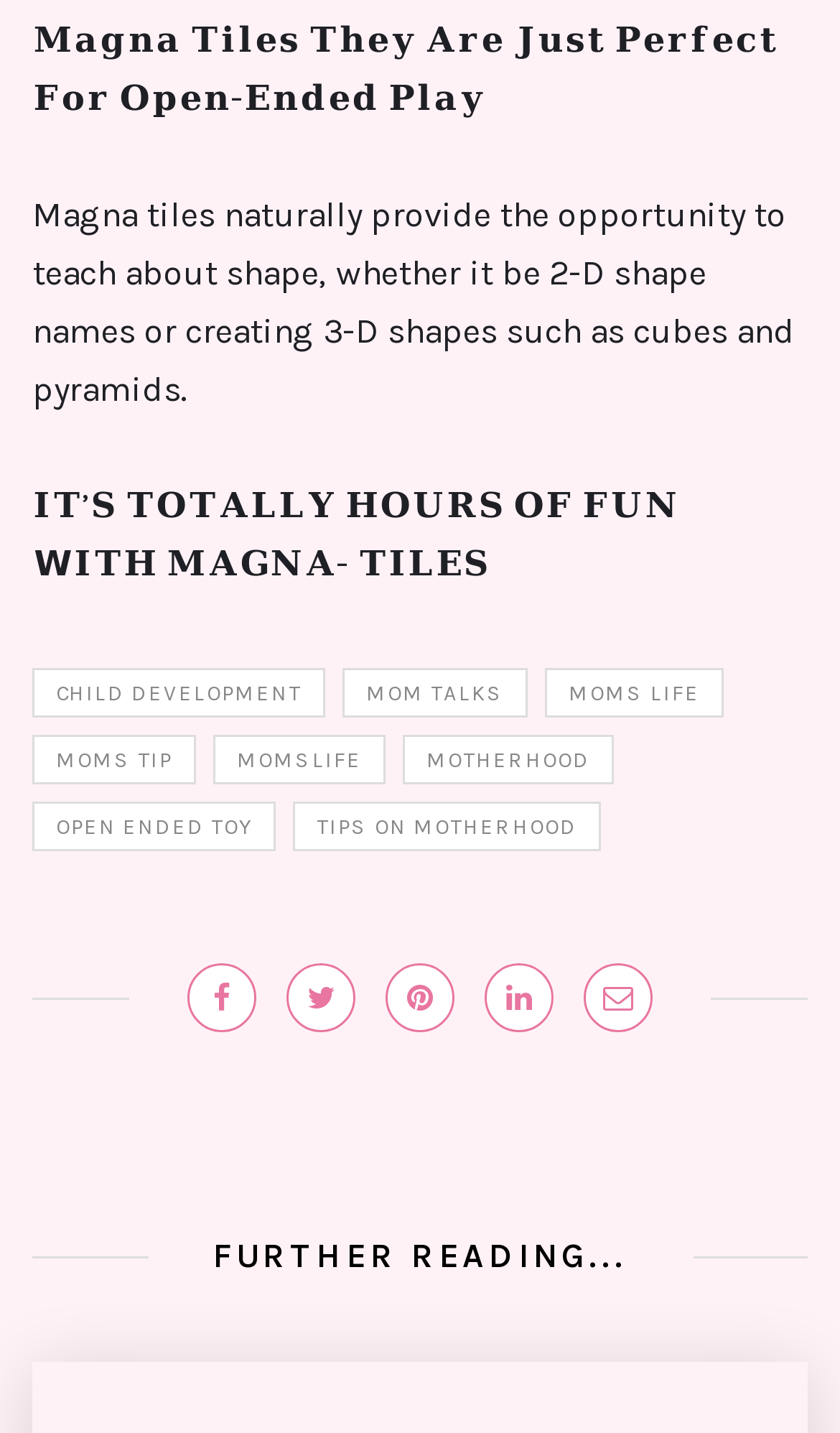Locate the bounding box coordinates of the segment that needs to be clicked to meet this instruction: "View FURTHER READING".

[0.253, 0.862, 0.747, 0.89]